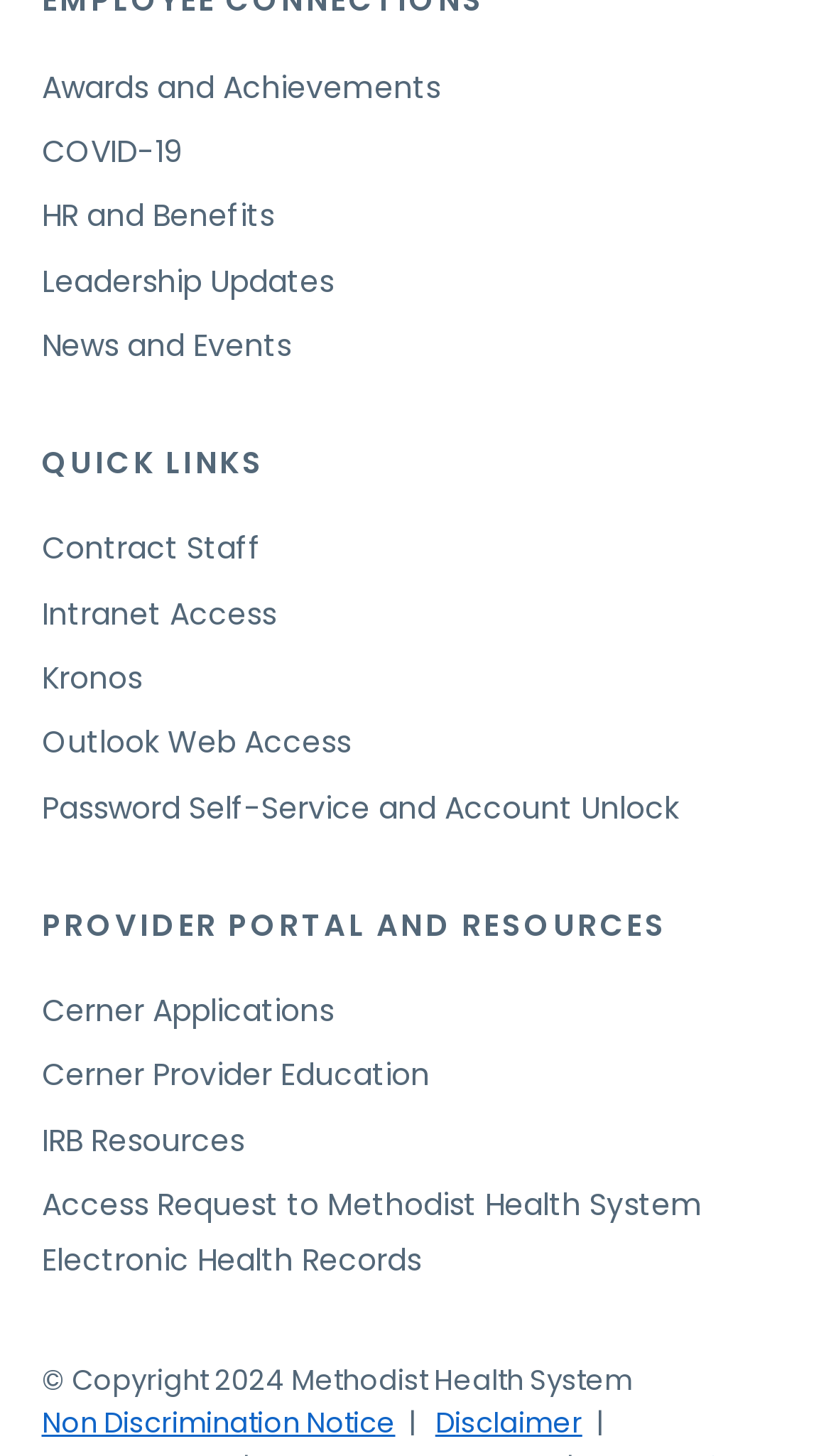How many links are under QUICK LINKS?
Please provide a single word or phrase based on the screenshot.

7